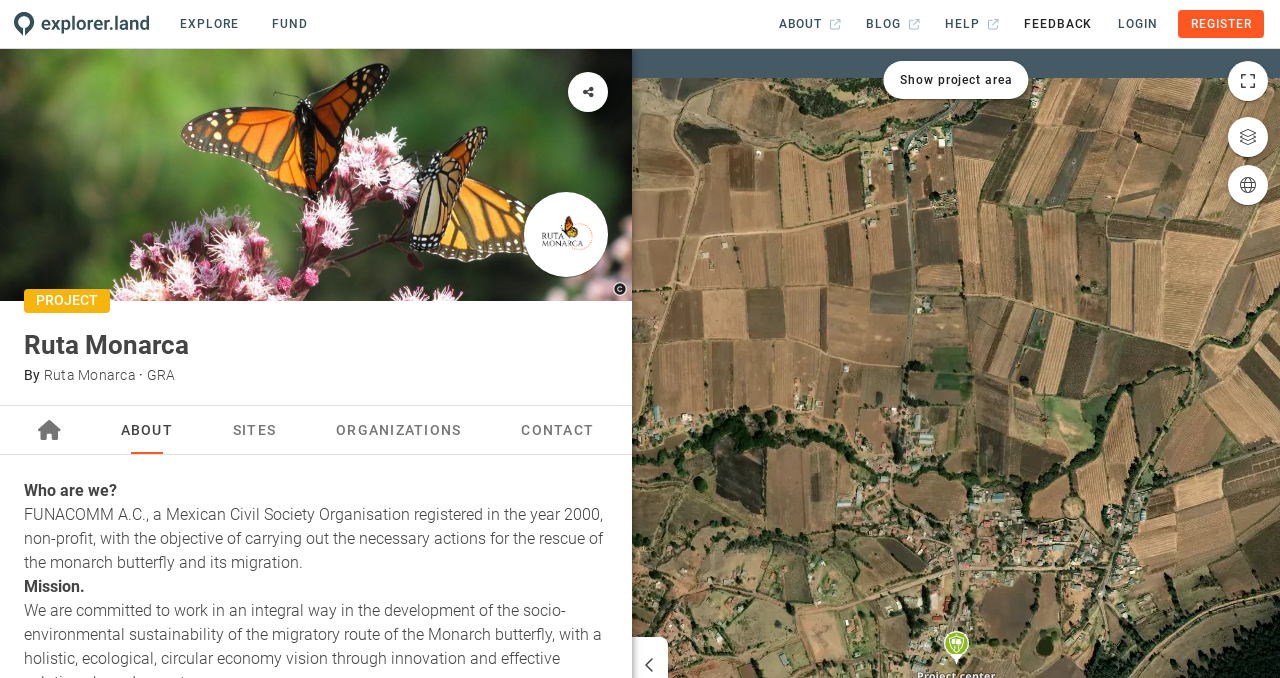What is the mission of the organisation?
Give a single word or phrase answer based on the content of the image.

Not specified